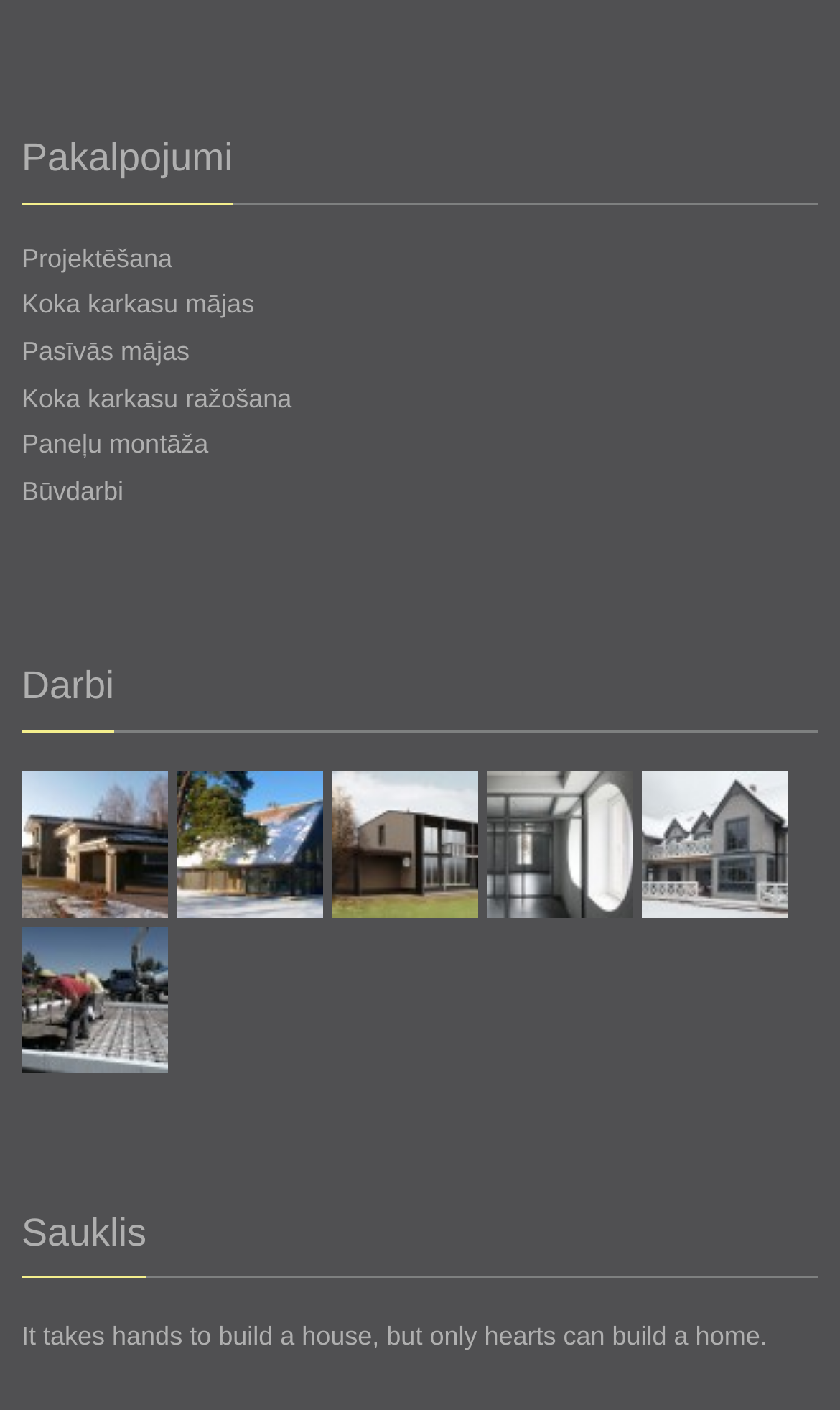What is the quote mentioned in the last section?
Examine the screenshot and reply with a single word or phrase.

It takes hands to build a house, but only hearts can build a home.